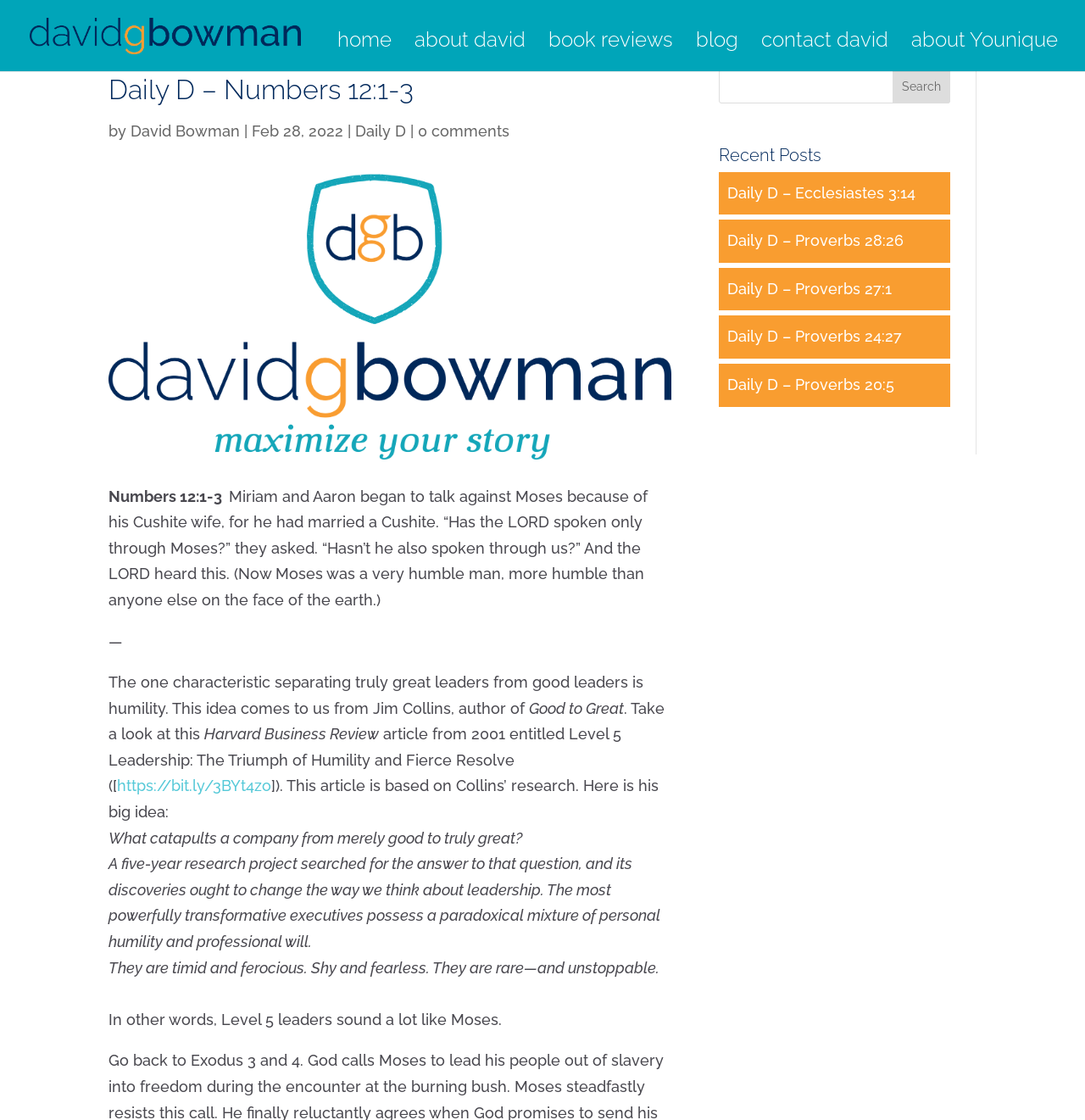Identify the headline of the webpage and generate its text content.

Daily D – Numbers 12:1-3